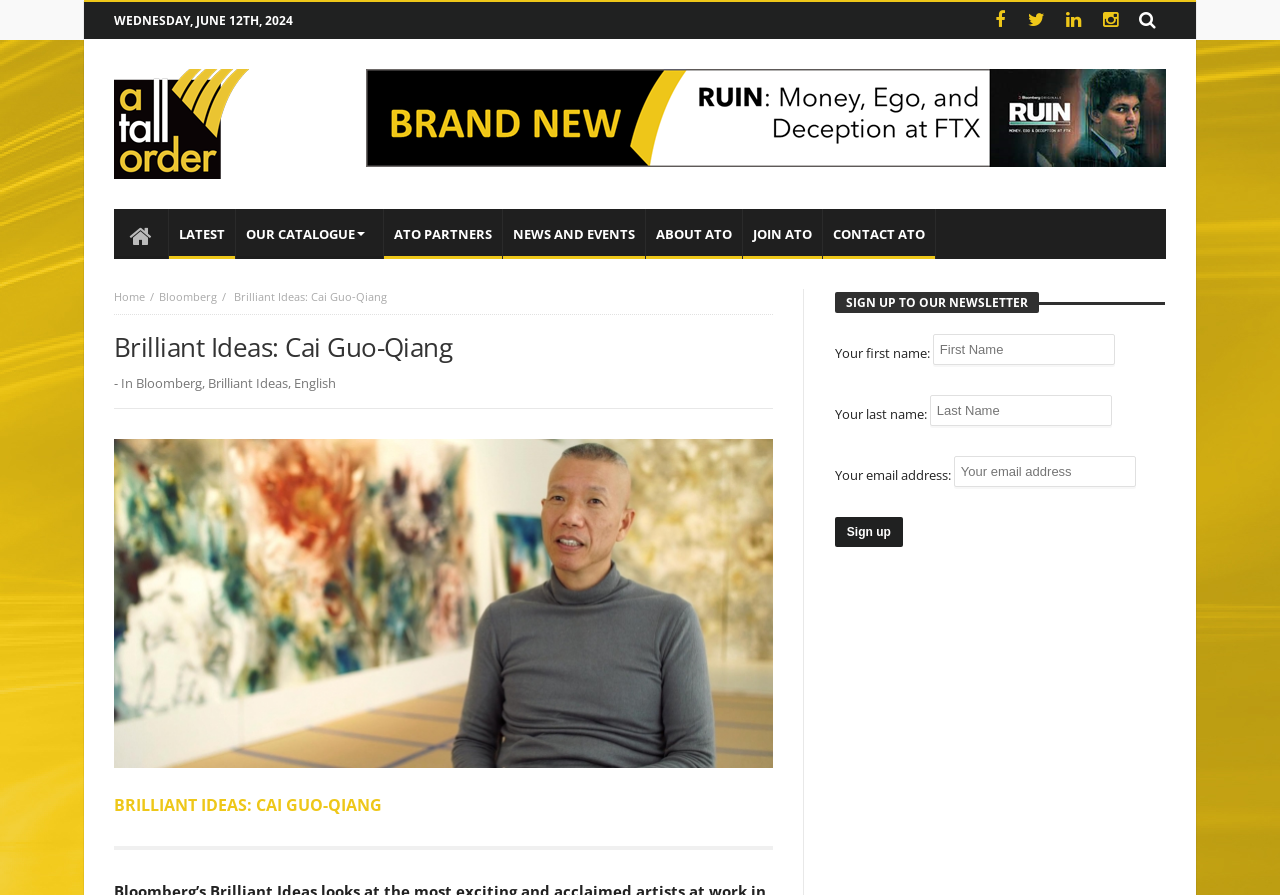Utilize the details in the image to thoroughly answer the following question: What are the navigation menu items?

The navigation menu items are listed horizontally in a LayoutTable element with bounding box coordinates [0.089, 0.234, 0.911, 0.289]. Each item is a link element with its own bounding box coordinates.